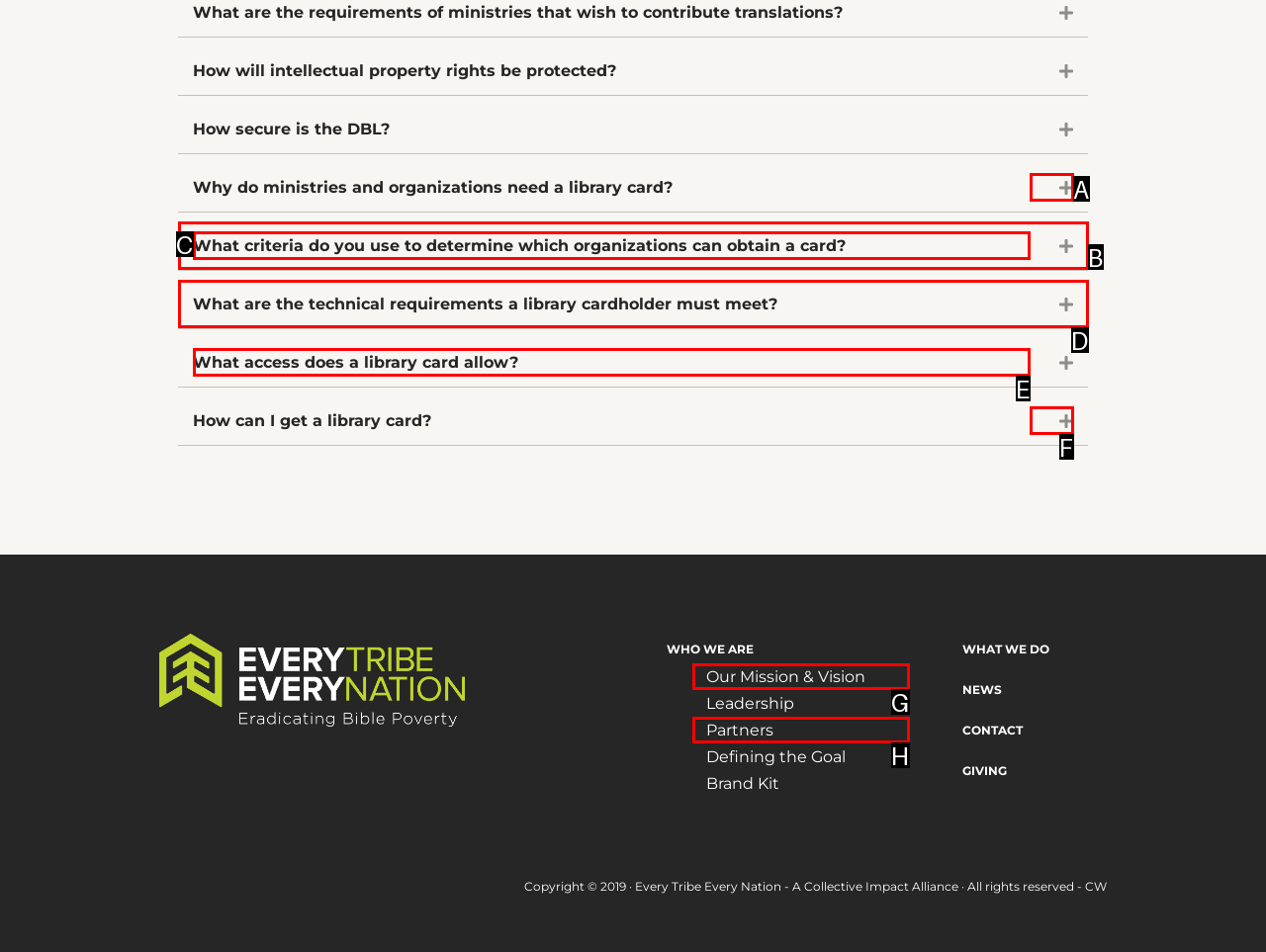Select the letter that corresponds to this element description: Our Mission & Vision
Answer with the letter of the correct option directly.

G